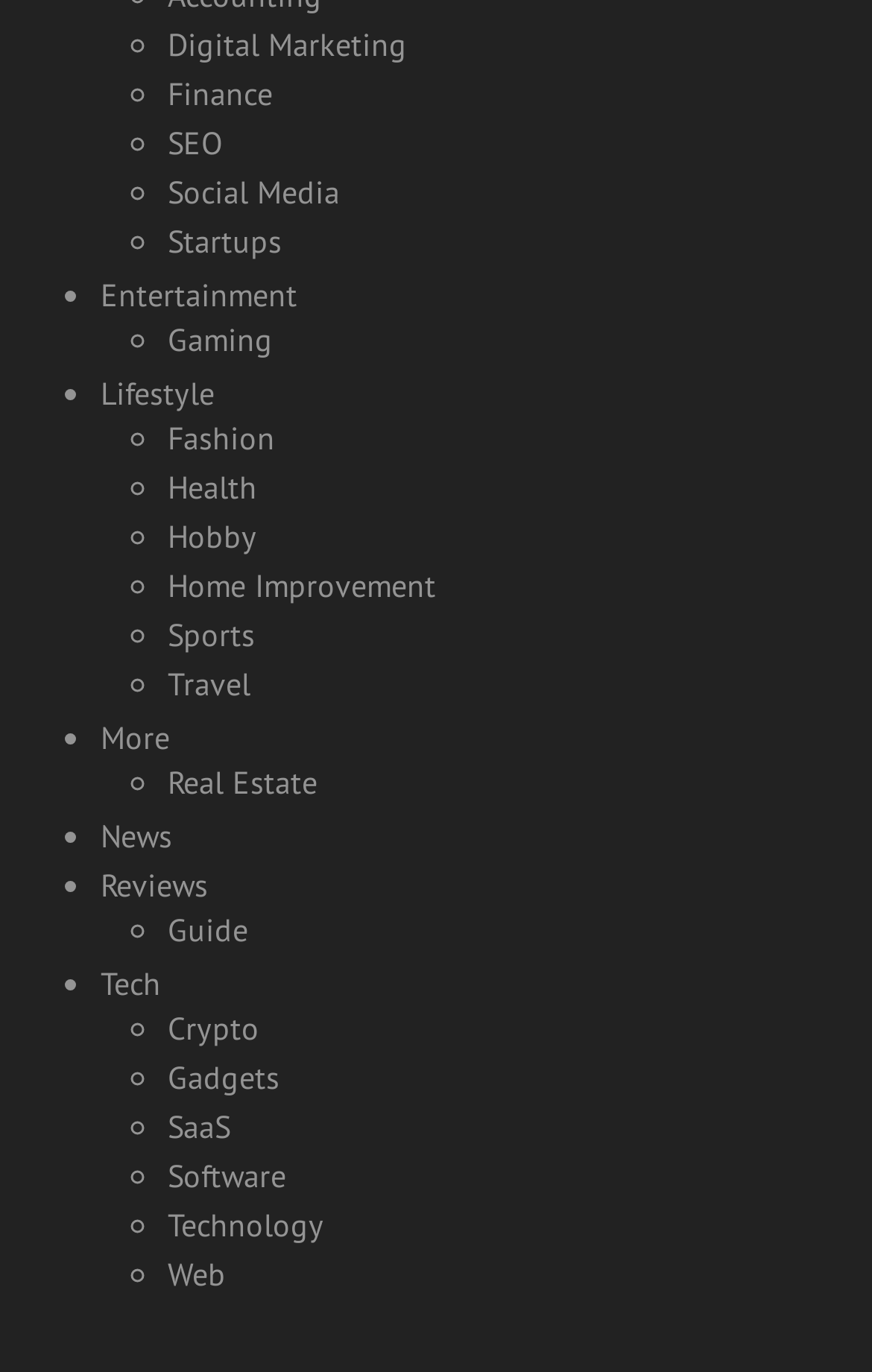Are there any categories related to technology?
Look at the image and answer the question using a single word or phrase.

Yes